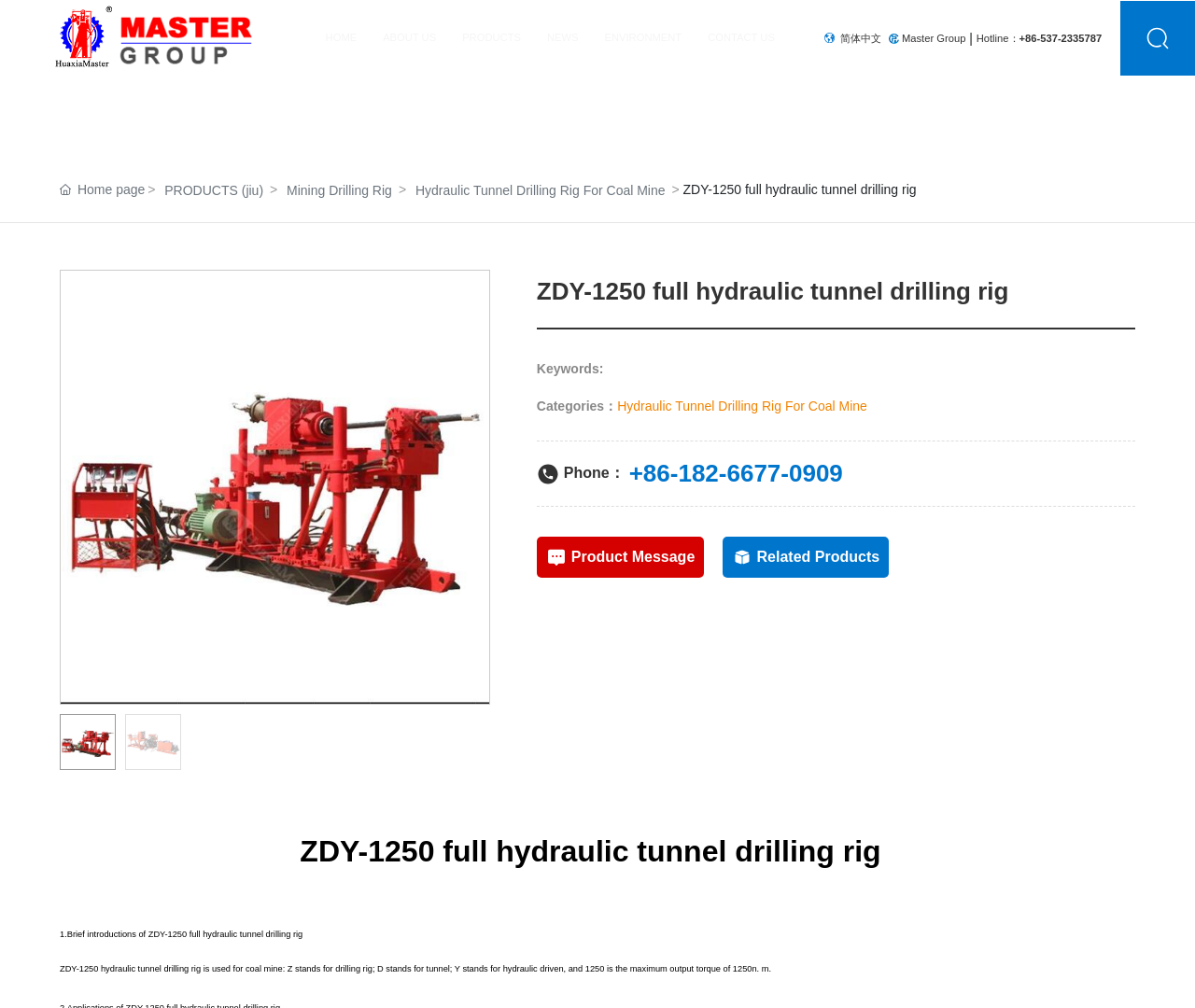Locate the bounding box coordinates of the element that needs to be clicked to carry out the instruction: "View the Hydraulic Tunnel Drilling Rig For Coal Mine product". The coordinates should be given as four float numbers ranging from 0 to 1, i.e., [left, top, right, bottom].

[0.348, 0.179, 0.557, 0.201]